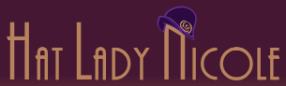Provide a short, one-word or phrase answer to the question below:
What is the color of the hat in the illustration?

Purple